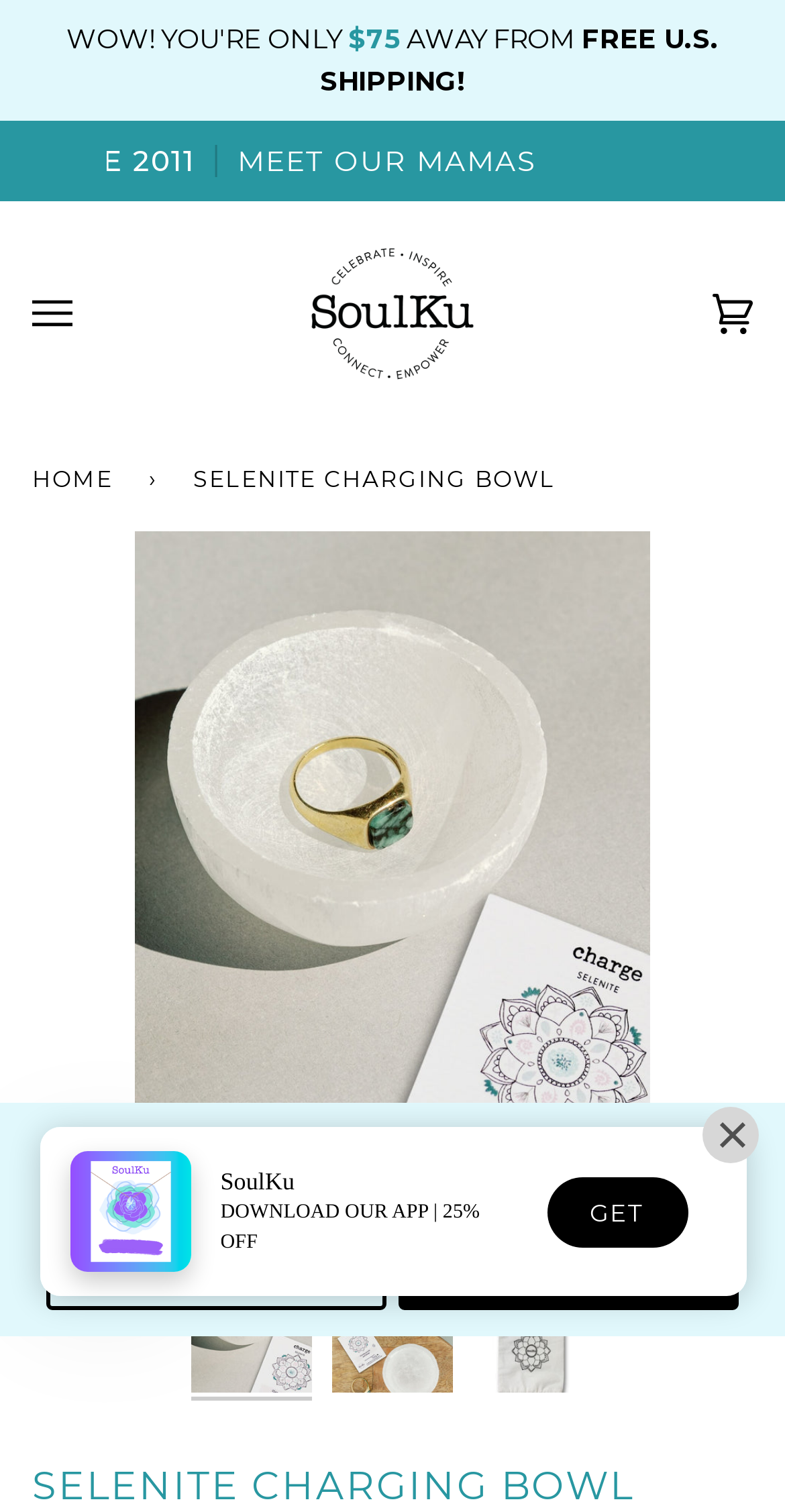Identify the bounding box coordinates for the UI element described as: "Zoom Zoom Zoom". The coordinates should be provided as four floats between 0 and 1: [left, top, right, bottom].

[0.041, 0.351, 0.959, 0.828]